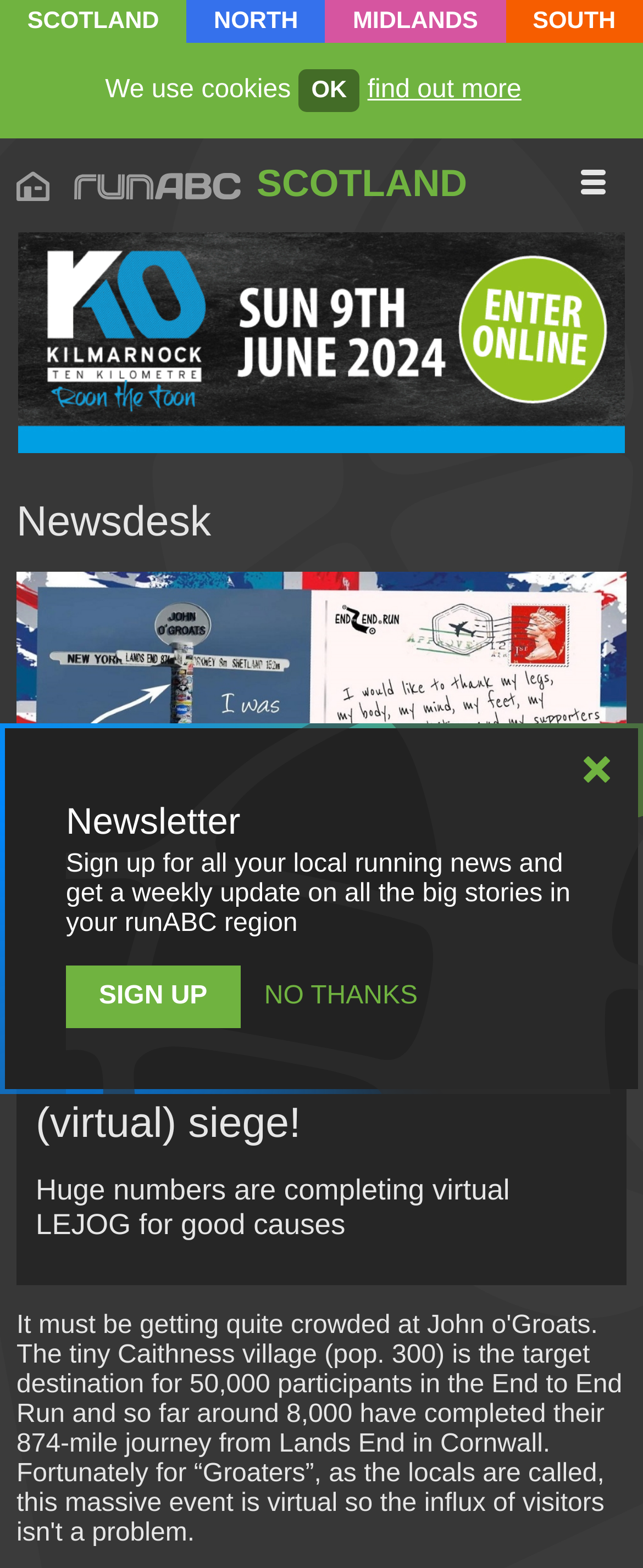Determine the bounding box coordinates of the region to click in order to accomplish the following instruction: "Read Newsdesk". Provide the coordinates as four float numbers between 0 and 1, specifically [left, top, right, bottom].

[0.026, 0.316, 0.974, 0.351]